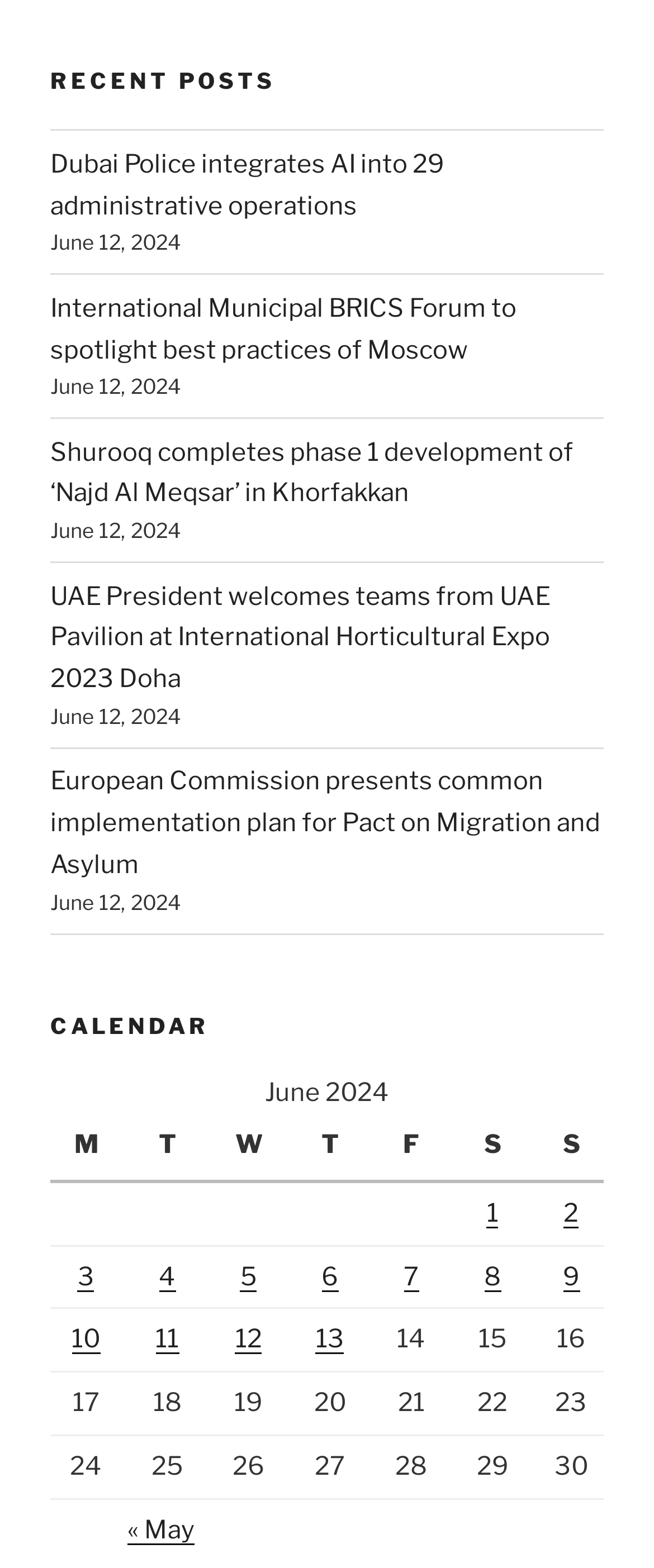Could you determine the bounding box coordinates of the clickable element to complete the instruction: "Go to previous month"? Provide the coordinates as four float numbers between 0 and 1, i.e., [left, top, right, bottom].

[0.195, 0.966, 0.297, 0.986]